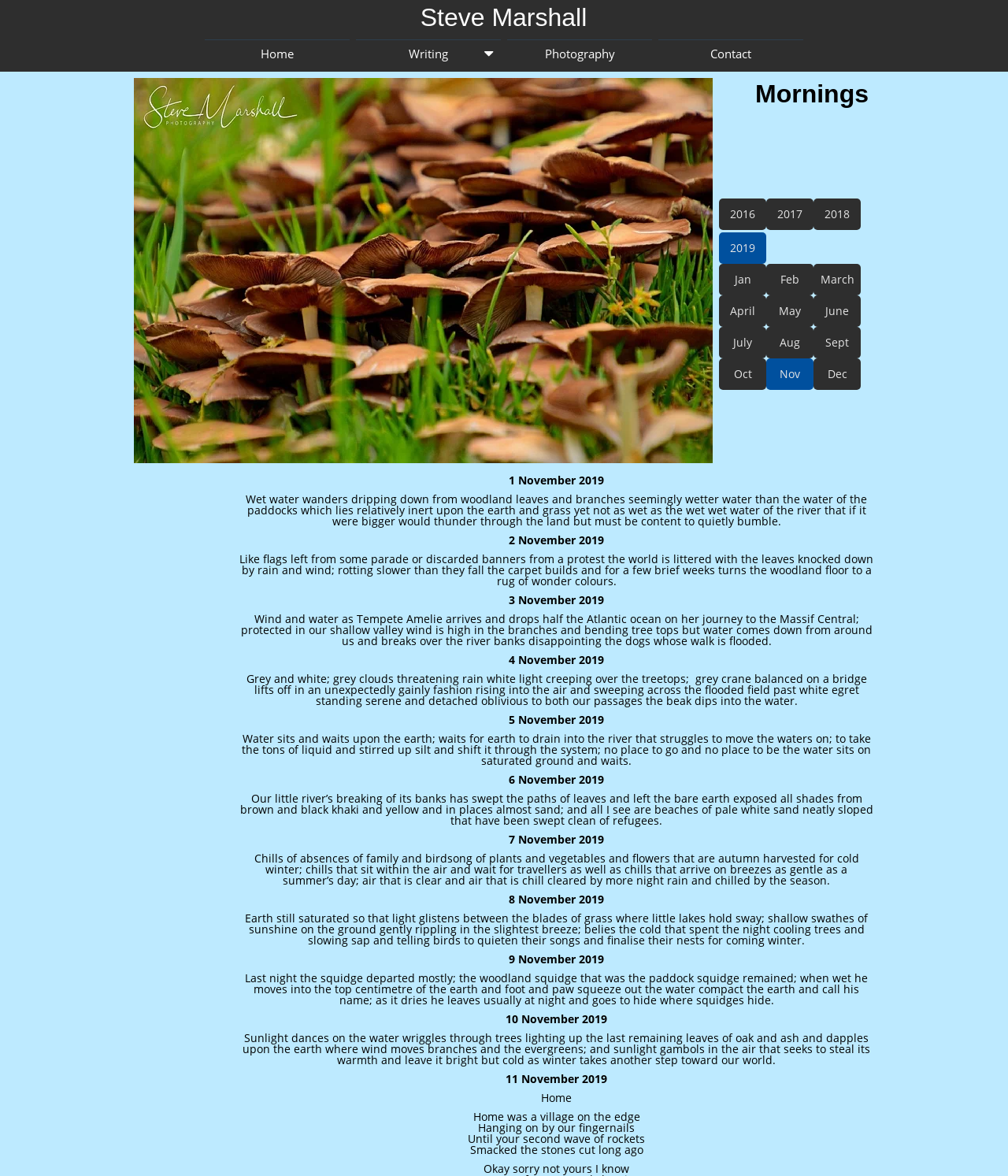Determine the bounding box coordinates for the region that must be clicked to execute the following instruction: "Click on 'Writing'".

[0.353, 0.033, 0.497, 0.061]